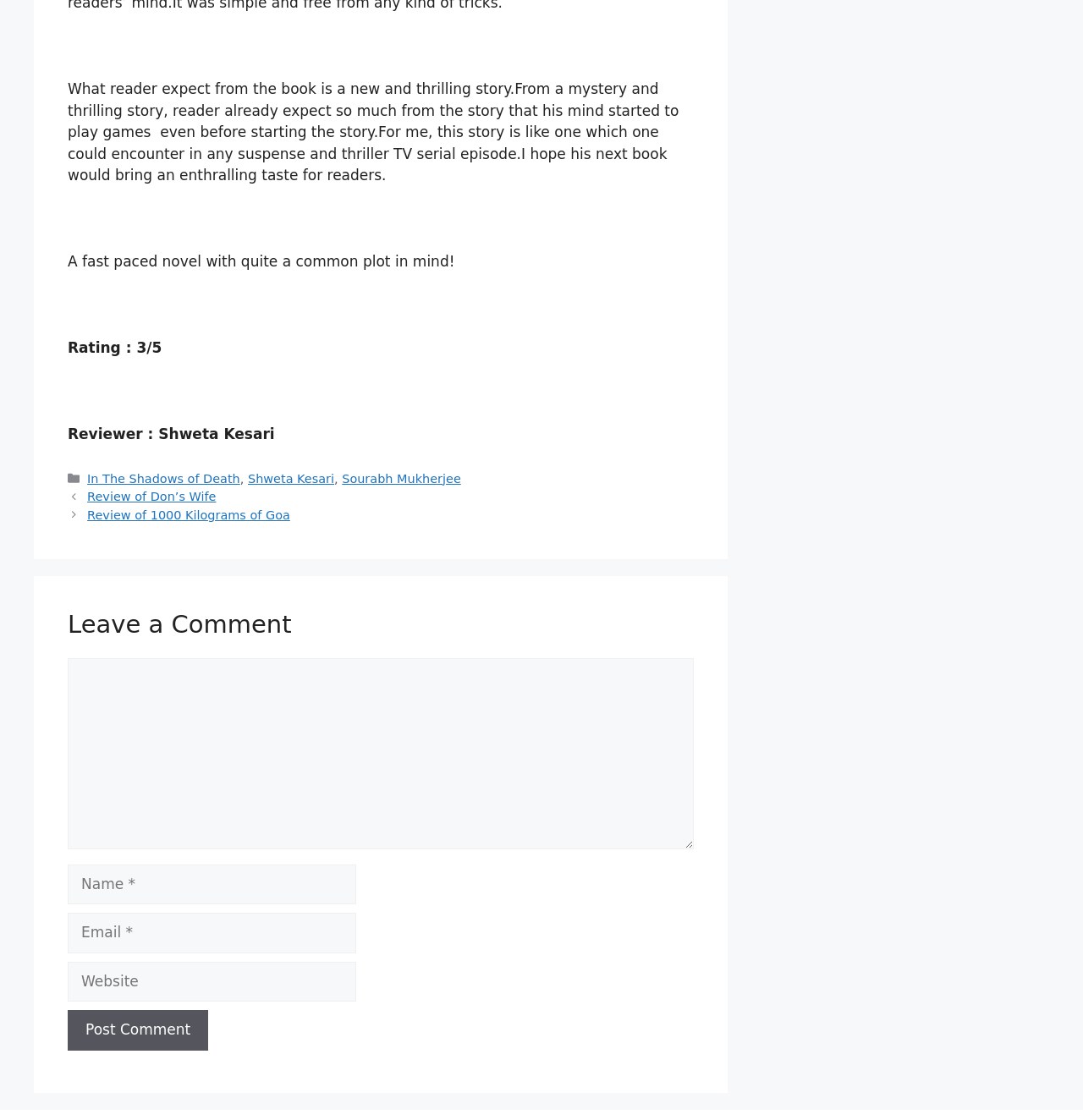What is the name of the reviewer?
Analyze the image and deliver a detailed answer to the question.

I found the name of the reviewer in the text 'Reviewer : Shweta Kesari' which is located above the footer section.